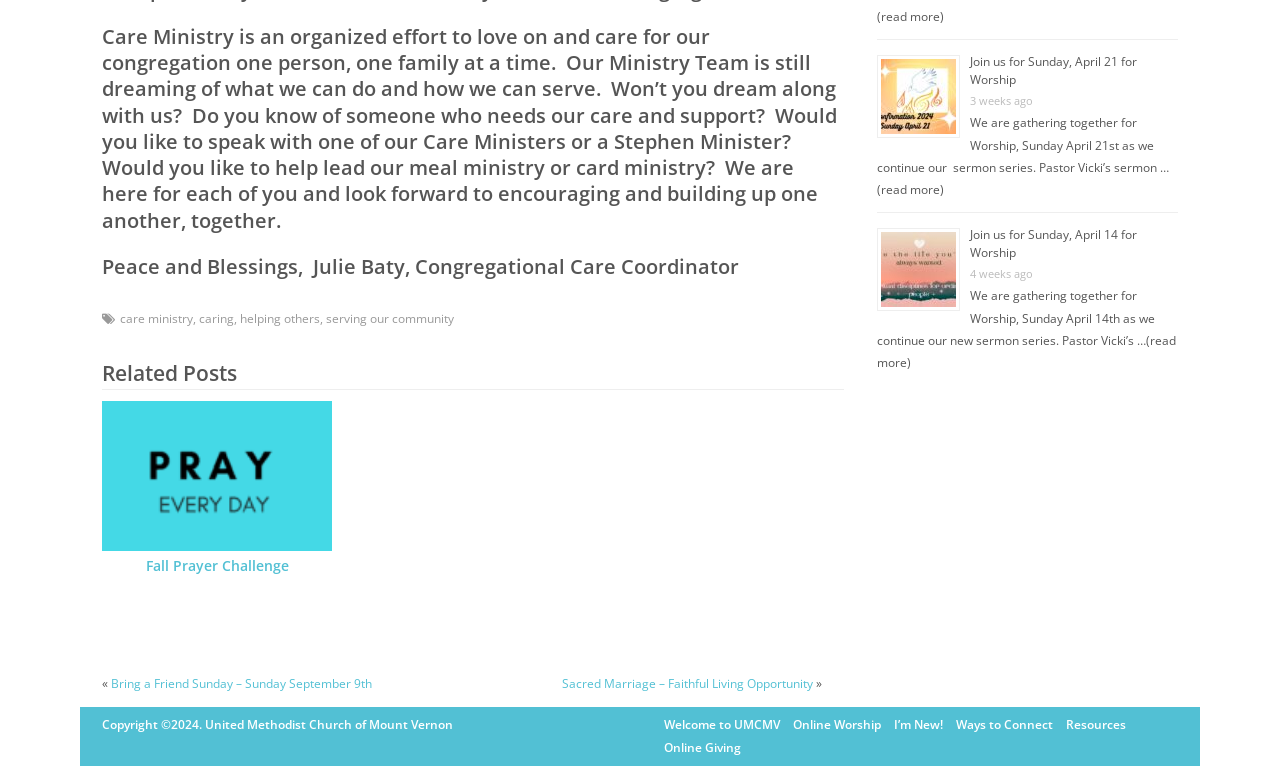Highlight the bounding box coordinates of the element you need to click to perform the following instruction: "Join Telegram Group."

None